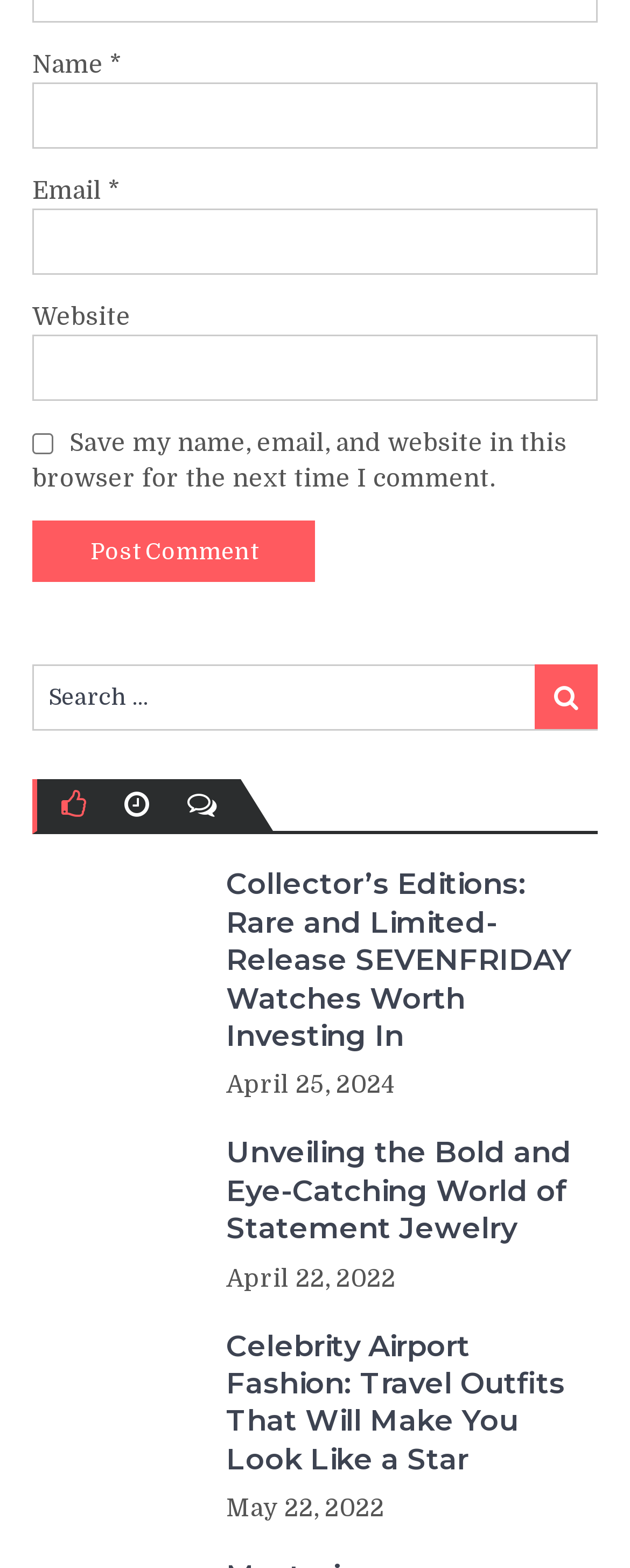Please identify the bounding box coordinates of the element that needs to be clicked to execute the following command: "Check the box to save name, email, and website". Provide the bounding box using four float numbers between 0 and 1, formatted as [left, top, right, bottom].

[0.051, 0.277, 0.085, 0.29]